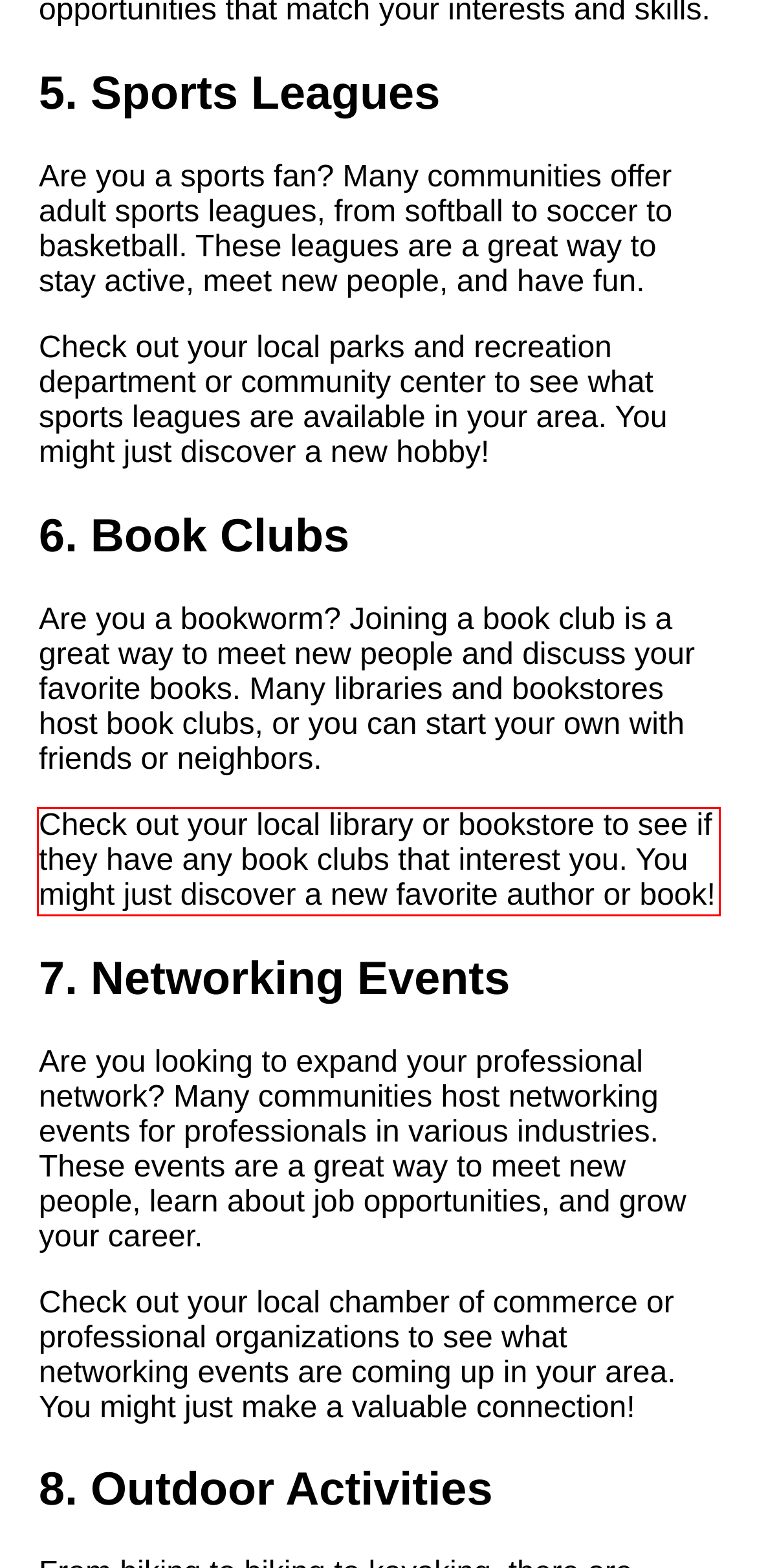Analyze the red bounding box in the provided webpage screenshot and generate the text content contained within.

Check out your local library or bookstore to see if they have any book clubs that interest you. You might just discover a new favorite author or book!